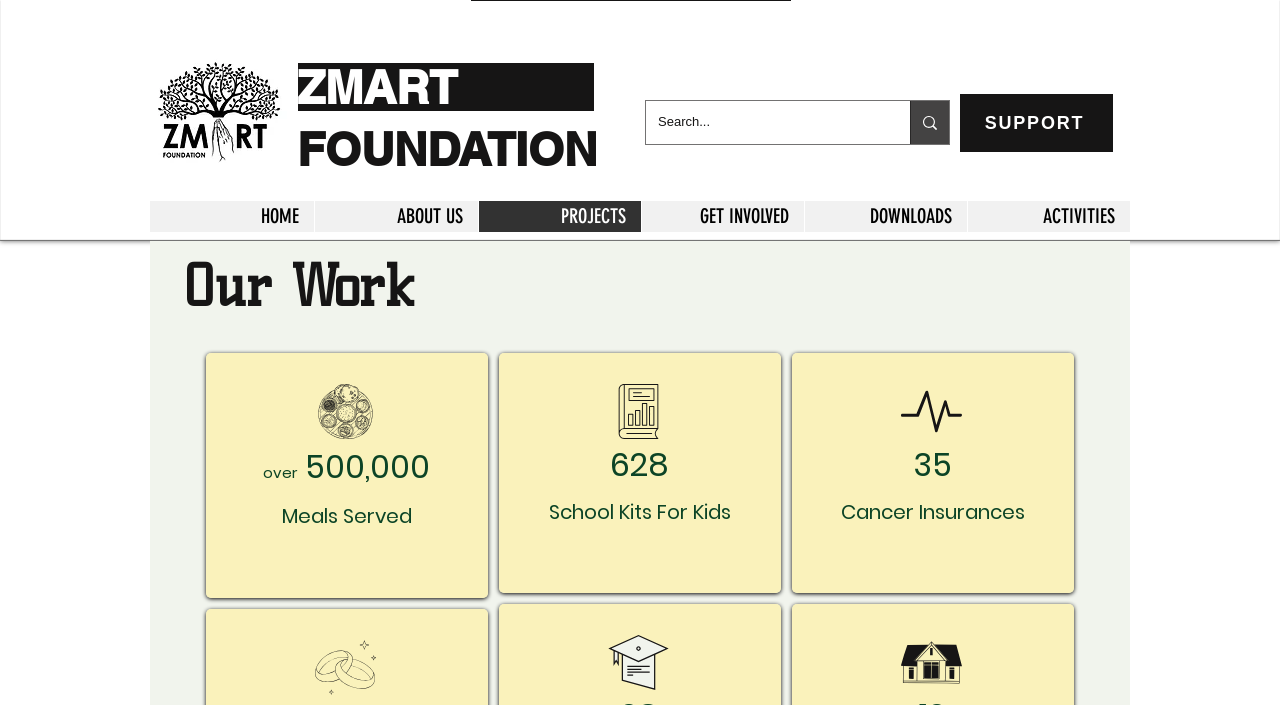Locate the UI element described by aria-label="Search..." and provide its bounding box coordinates. Use the format (top-left x, top-left y, bottom-right x, bottom-right y) with all values as floating point numbers between 0 and 1.

[0.711, 0.143, 0.741, 0.204]